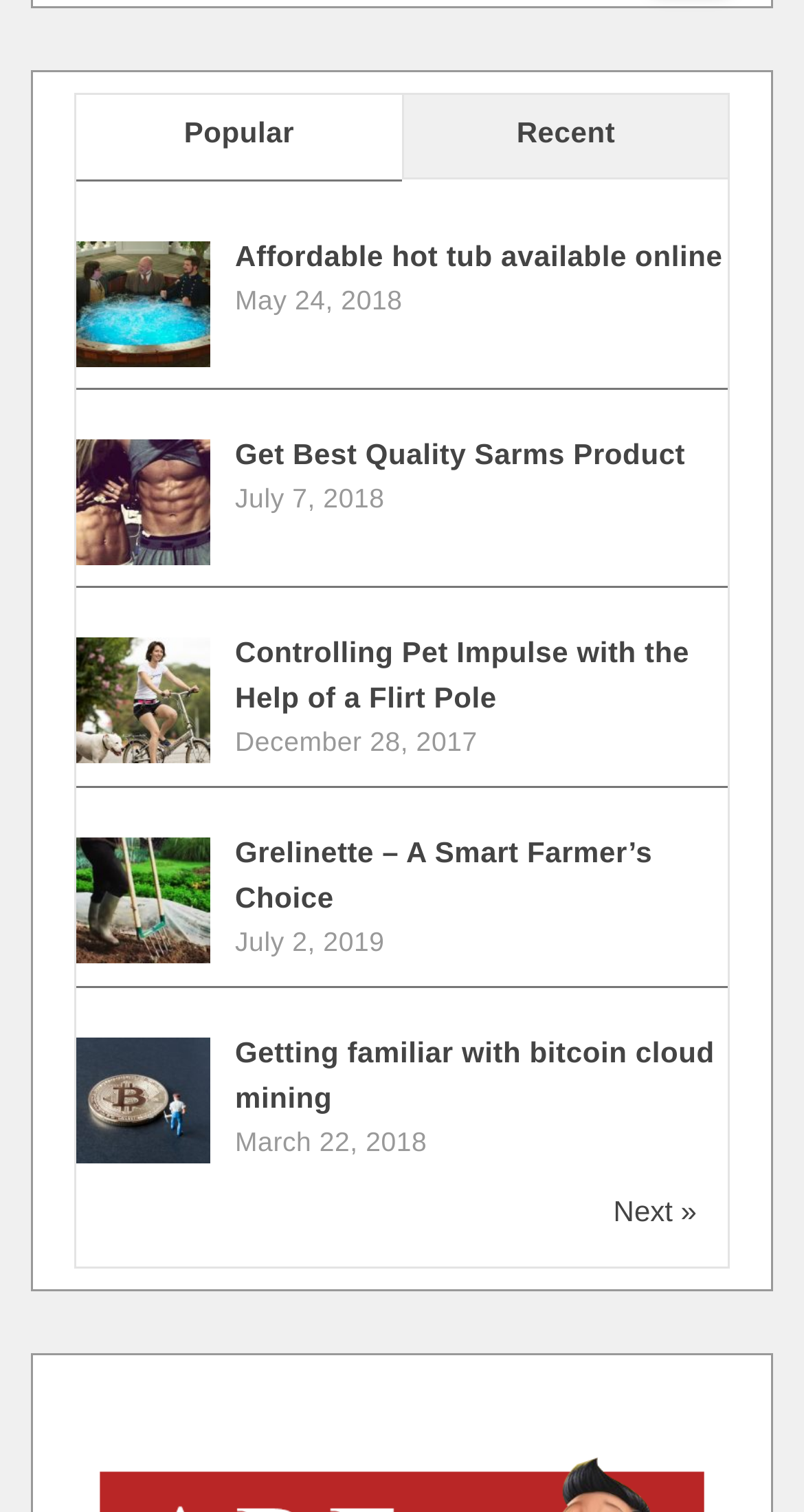Please identify the bounding box coordinates of the element I need to click to follow this instruction: "Go to Next page".

[0.763, 0.784, 0.867, 0.817]